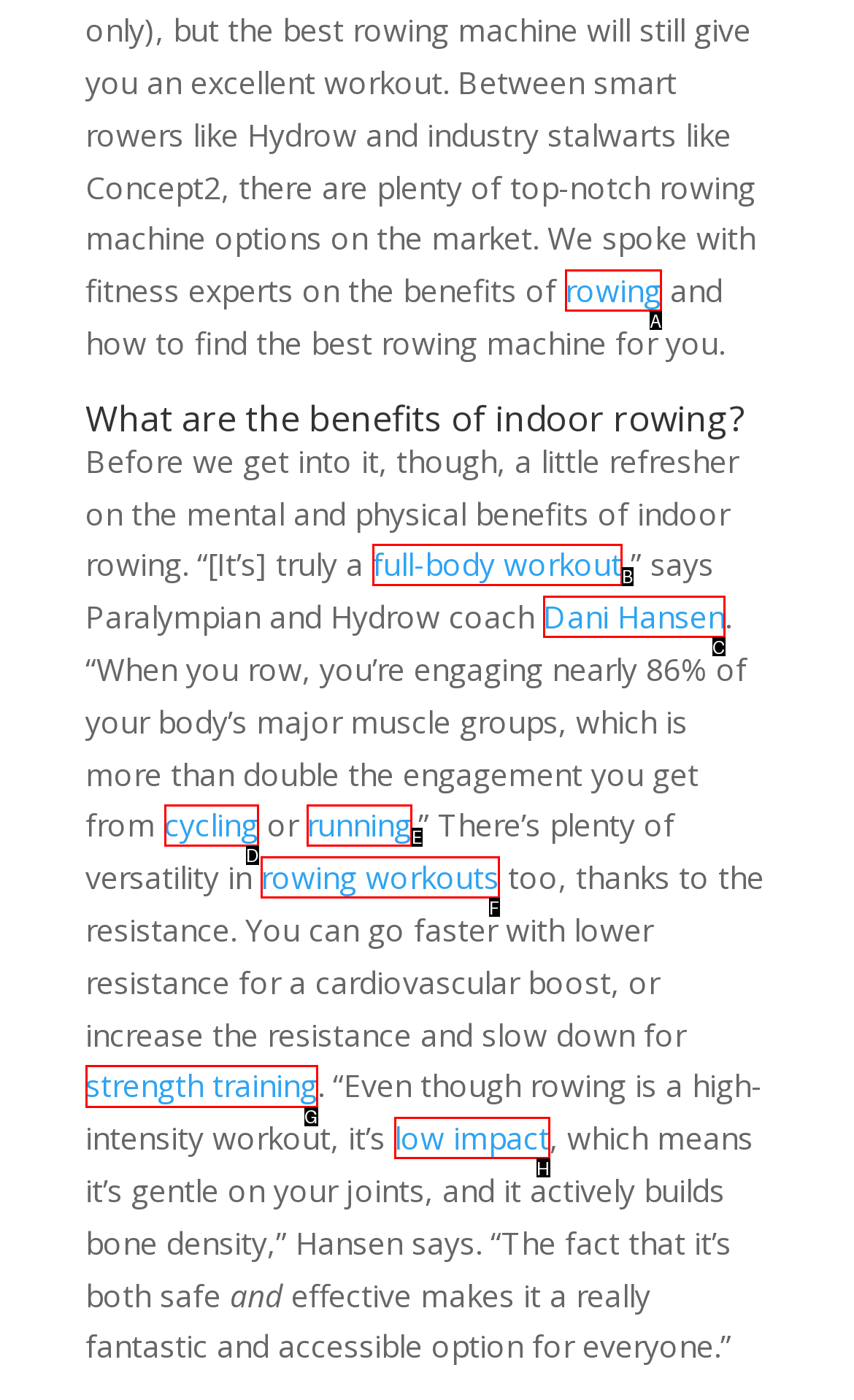Point out the specific HTML element to click to complete this task: Learn about strength training Reply with the letter of the chosen option.

G